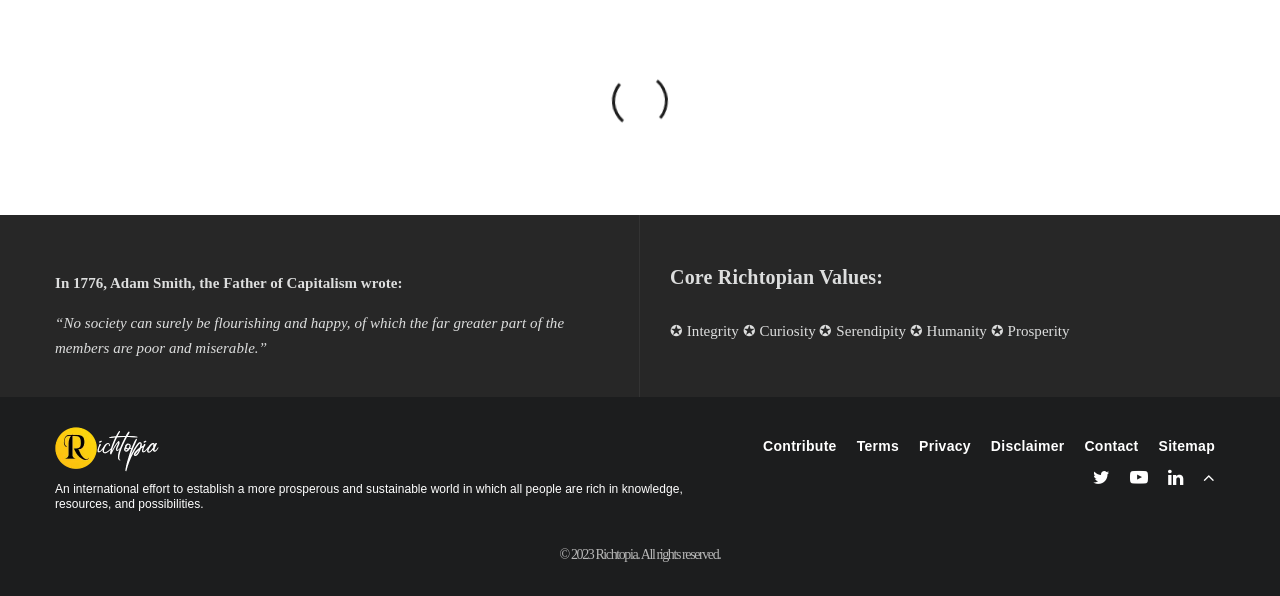What are the core values of Richtopian?
Answer the question based on the image using a single word or a brief phrase.

Integrity, Curiosity, Serendipity, Humanity, Prosperity